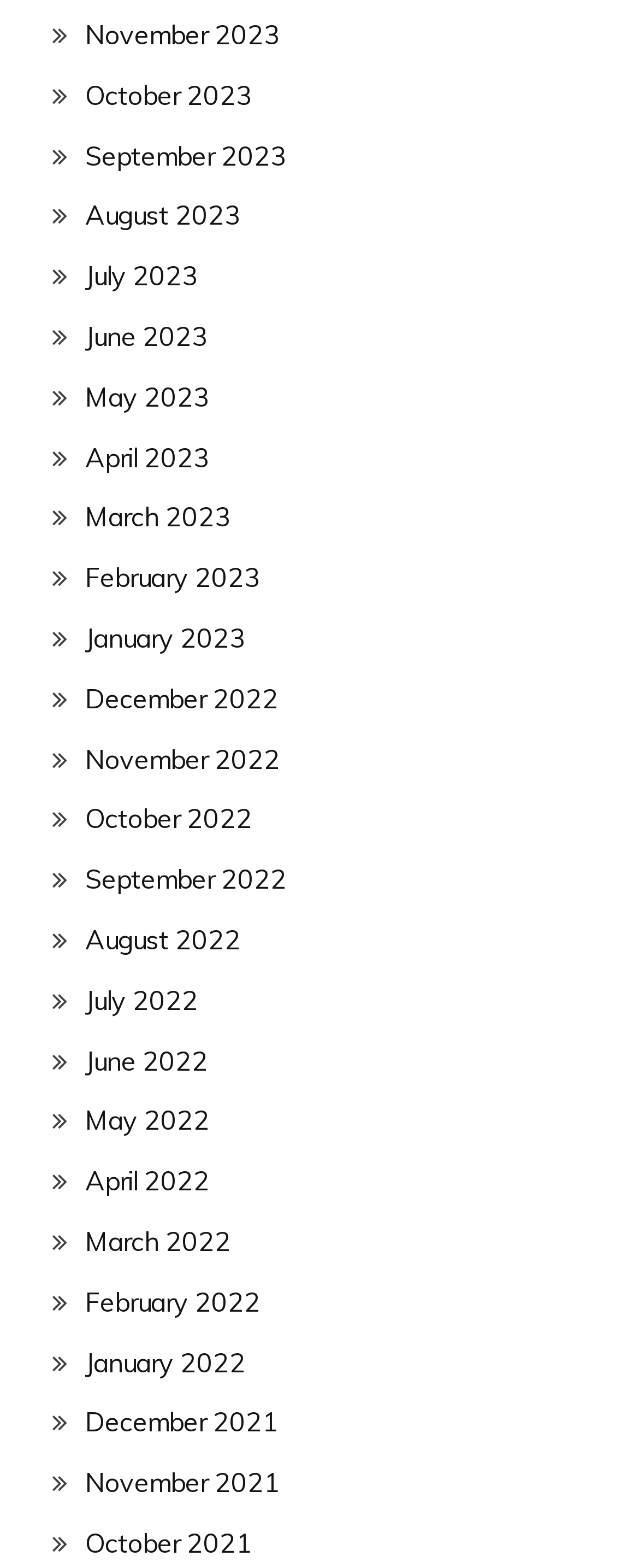Give a concise answer using one word or a phrase to the following question:
How many months are listed?

24